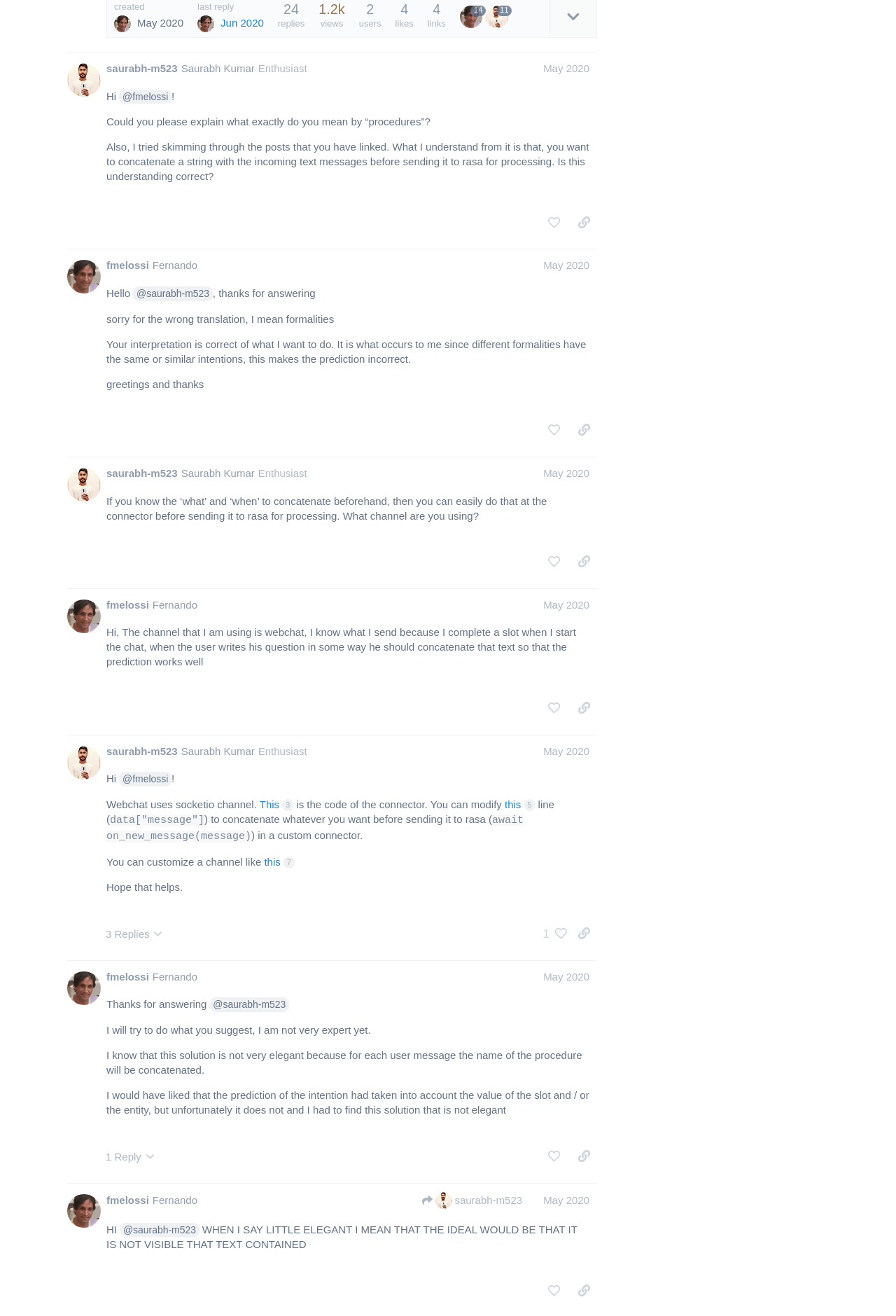What is the date of the first post in this discussion?
Please use the image to deliver a detailed and complete answer.

I looked at the first post in the discussion, which is labeled 'post #1 by @username', and found the date 'May 22, 2020 2:50 pm' associated with it, indicating that the first post was made on May 22, 2020.